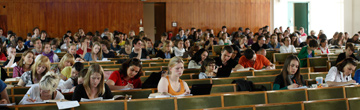Provide an in-depth description of all elements within the image.

The image depicts a large classroom setting filled with students attentively engaged in a lecture or examination. Rows of wooden benches are occupied by numerous students, many of whom are focused on their papers and laptops, indicating a serious academic environment. The classroom is well-lit, with a warm wooden backdrop that adds to the inviting atmosphere. Some students appear to be taking notes, while others are deeply absorbed in their work, showcasing the dedication and concentration typically found in higher education settings. This scene emphasizes the collaborative and interactive nature of learning, particularly in a formal educational environment.